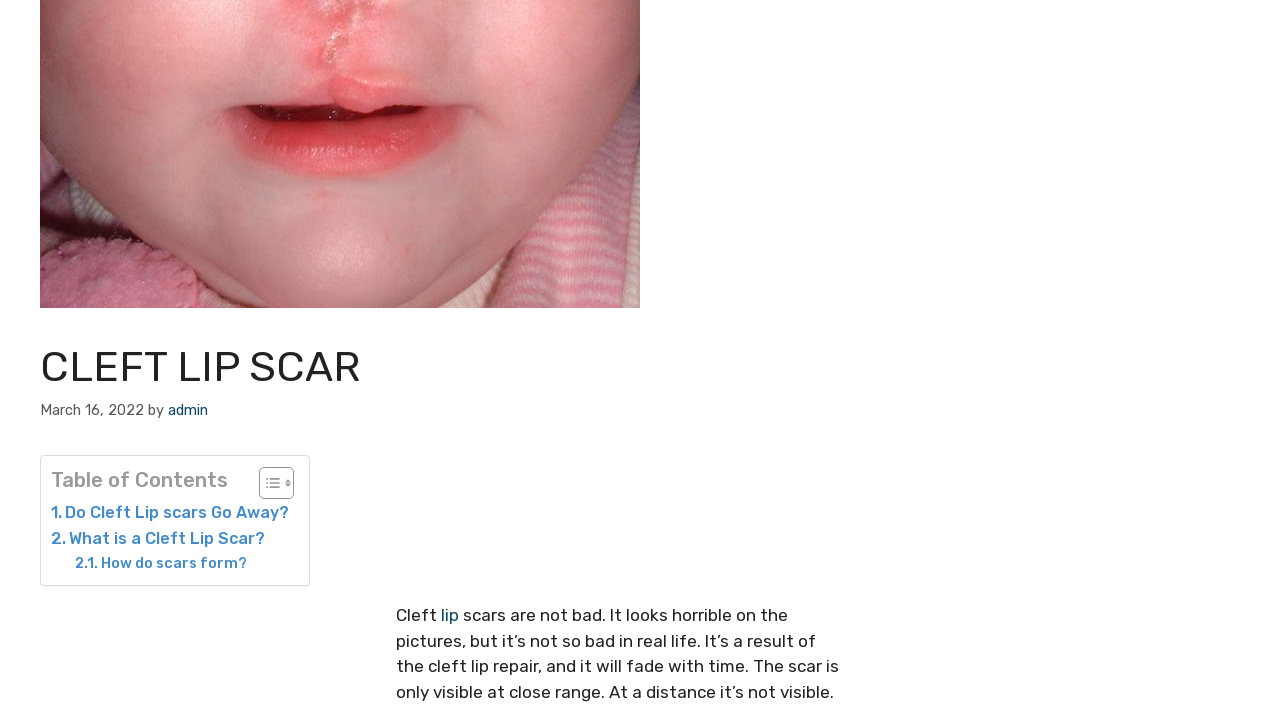Locate the bounding box of the UI element with the following description: "Feb 2000".

None